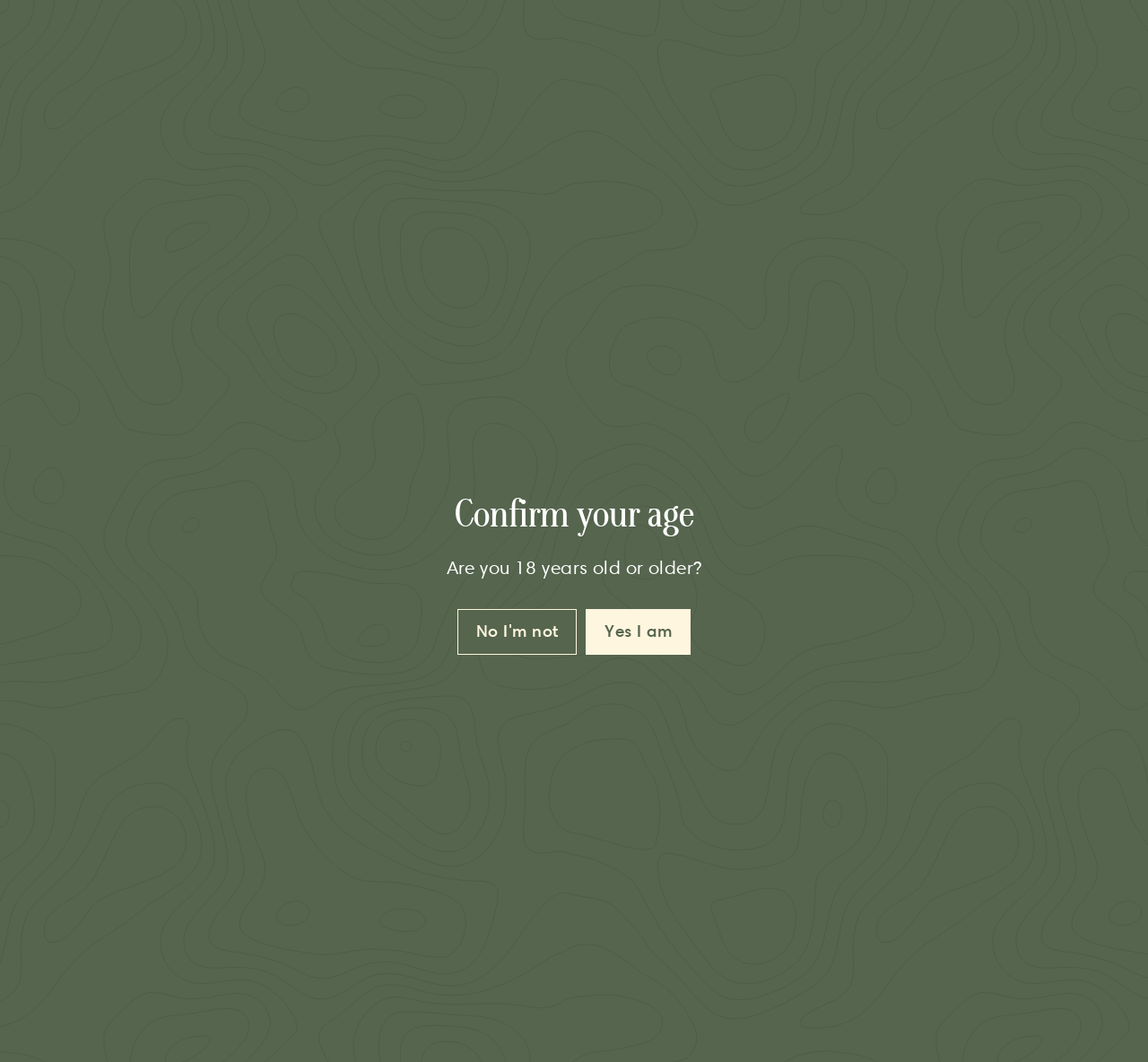Please provide a brief answer to the question using only one word or phrase: 
What is the name of the store?

GOODWOOD CELLARS